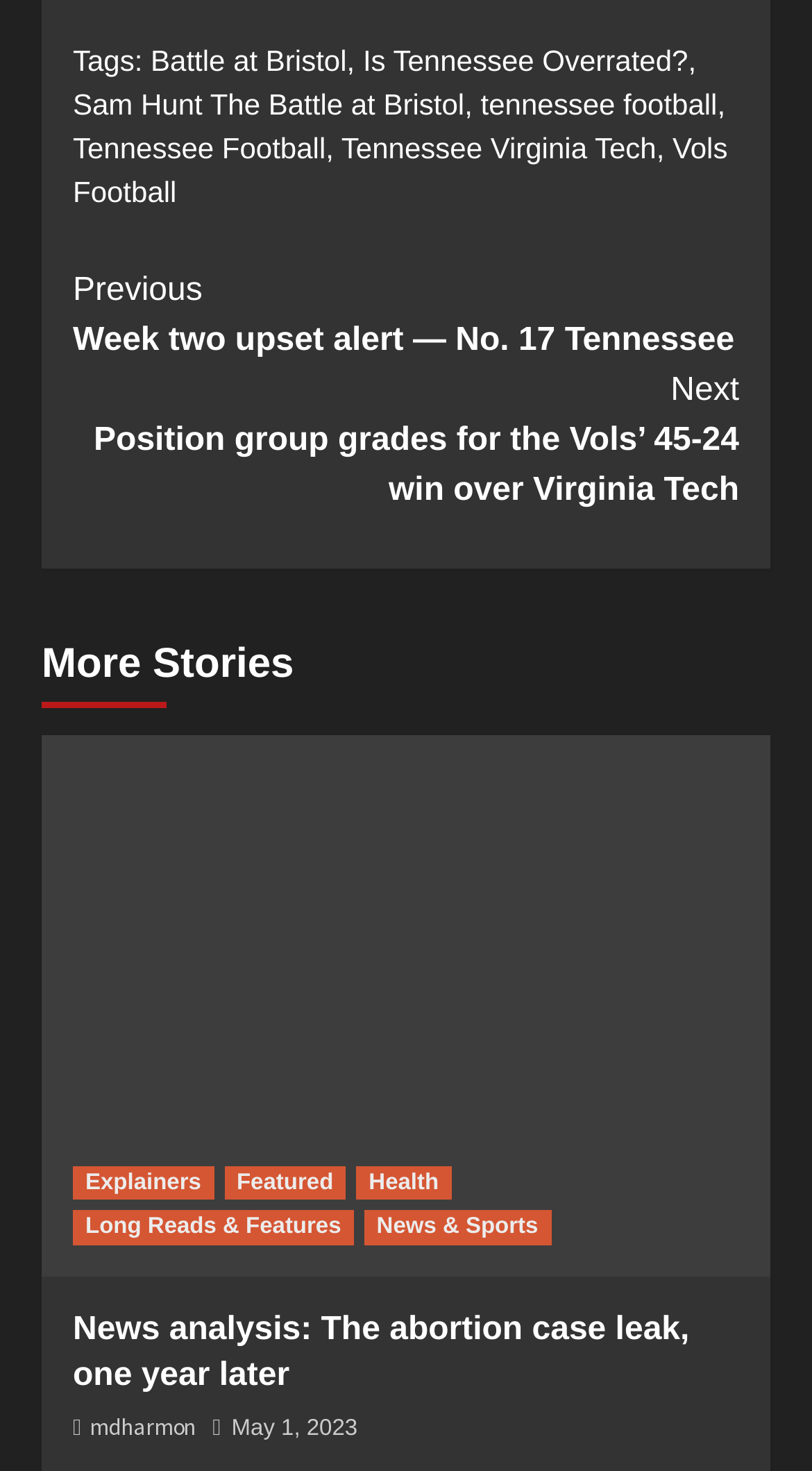Answer the question with a brief word or phrase:
What is the first tag mentioned?

Battle at Bristol